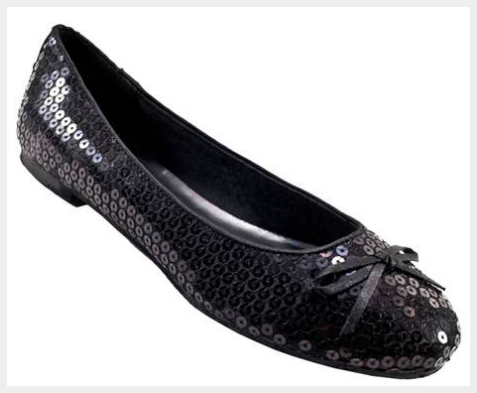What is the brand of the shoes?
Look at the screenshot and respond with one word or a short phrase.

Sally by Annie